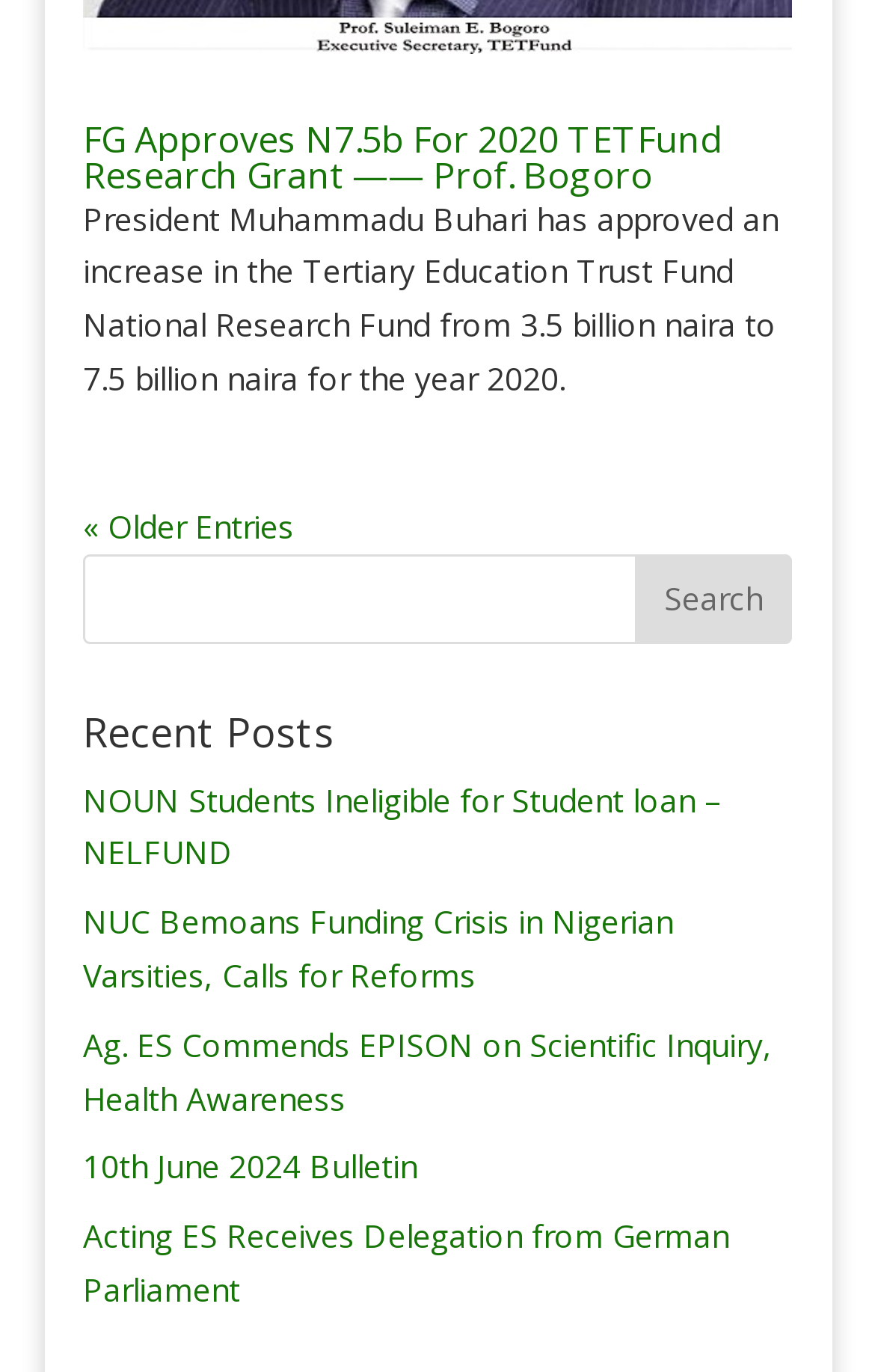What is the current amount of TETFund research grant?
Please give a detailed and elaborate explanation in response to the question.

This answer can be obtained by reading the first paragraph of the webpage, which states that 'President Muhammadu Buhari has approved an increase in the Tertiary Education Trust Fund National Research Fund from 3.5 billion naira to 7.5 billion naira for the year 2020.'